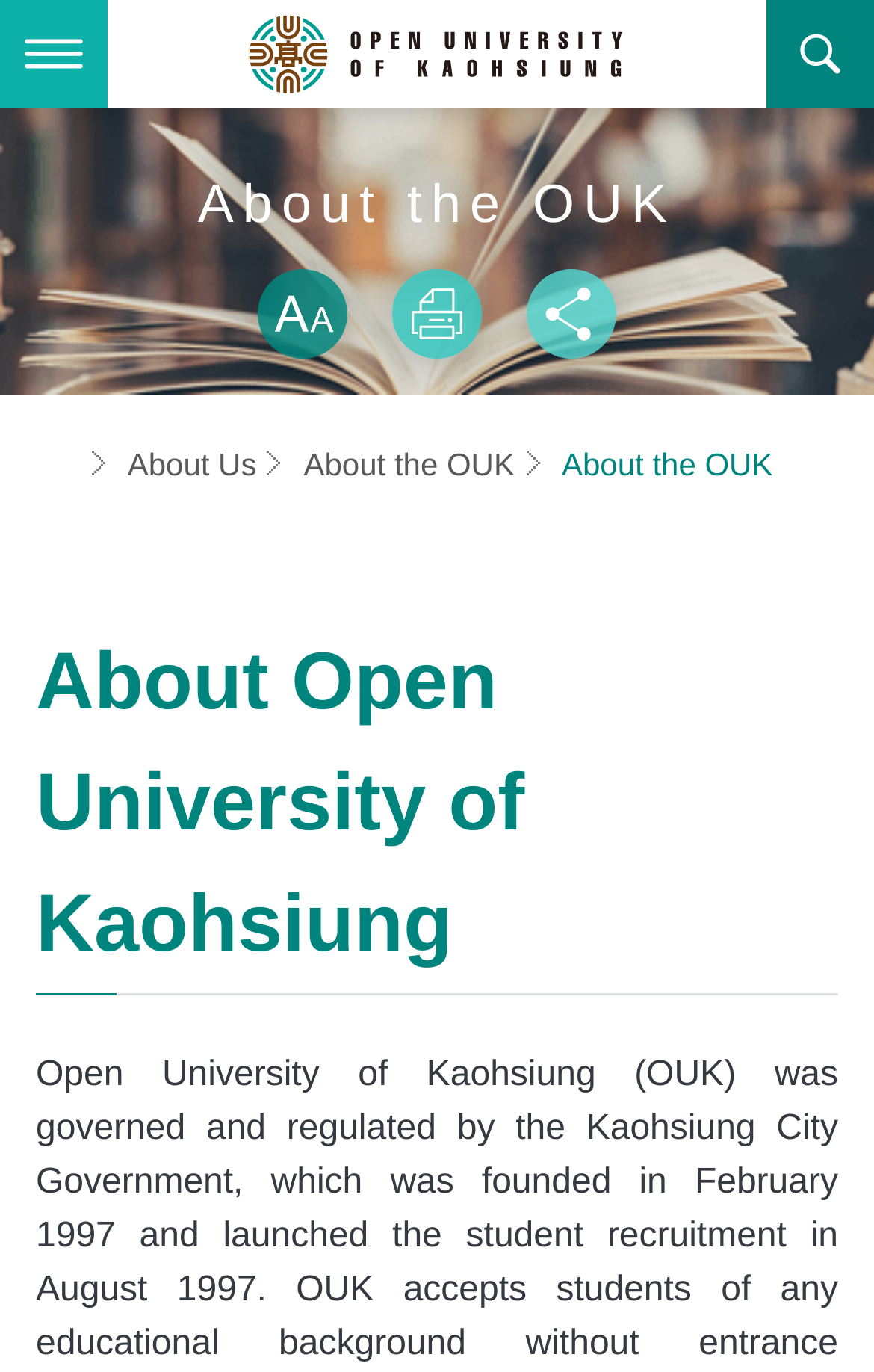Answer the question briefly using a single word or phrase: 
What is the purpose of the 'Skip to main content' link?

To bypass navigation